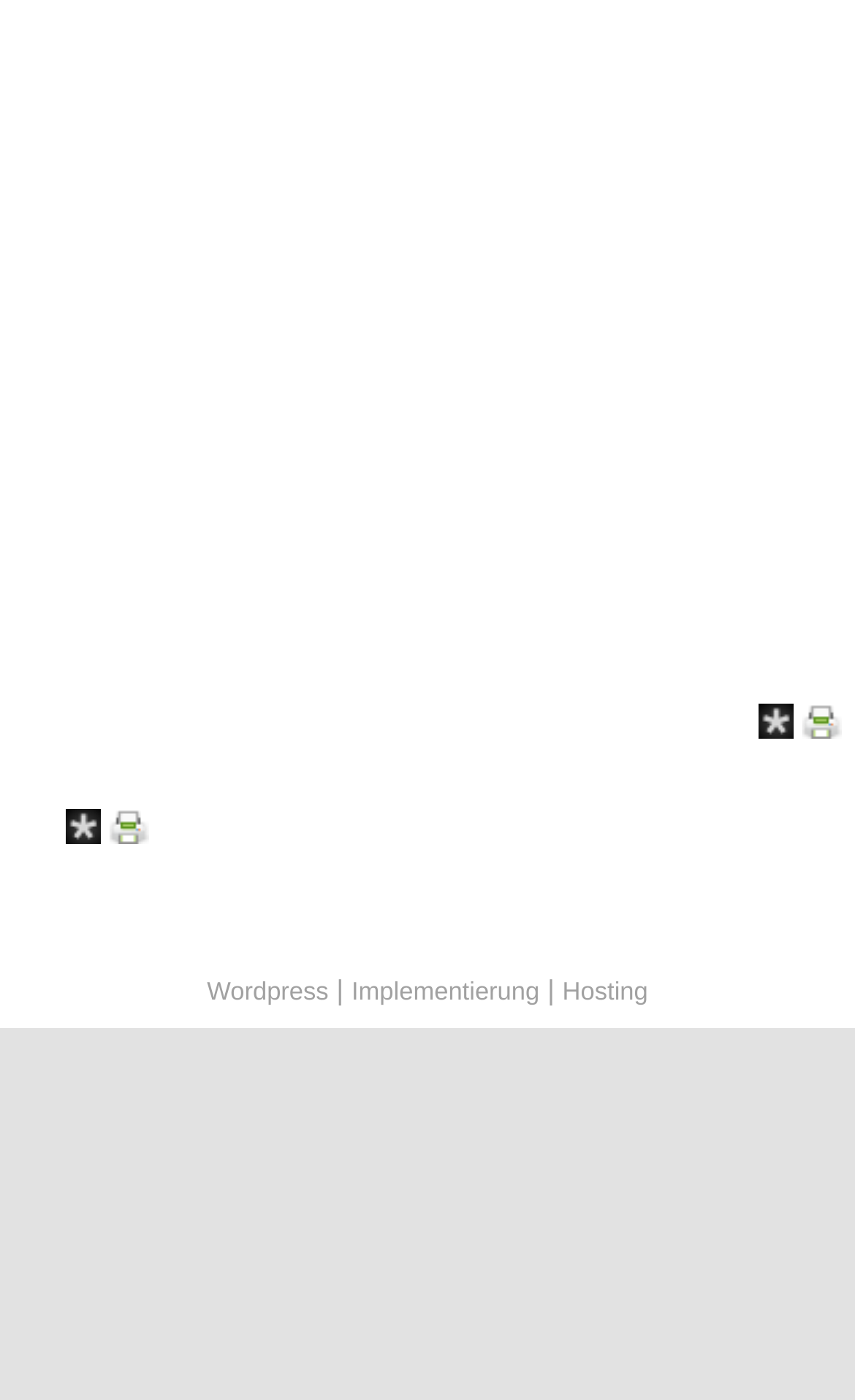Refer to the image and offer a detailed explanation in response to the question: How many share options are available?

I counted the number of share links on the webpage, which are 'Share 'When The Water Ends' on Diaspora' and 'Share 'When The Water Ends' on Print Friendly', each appearing twice. Therefore, there are 4 share options available.